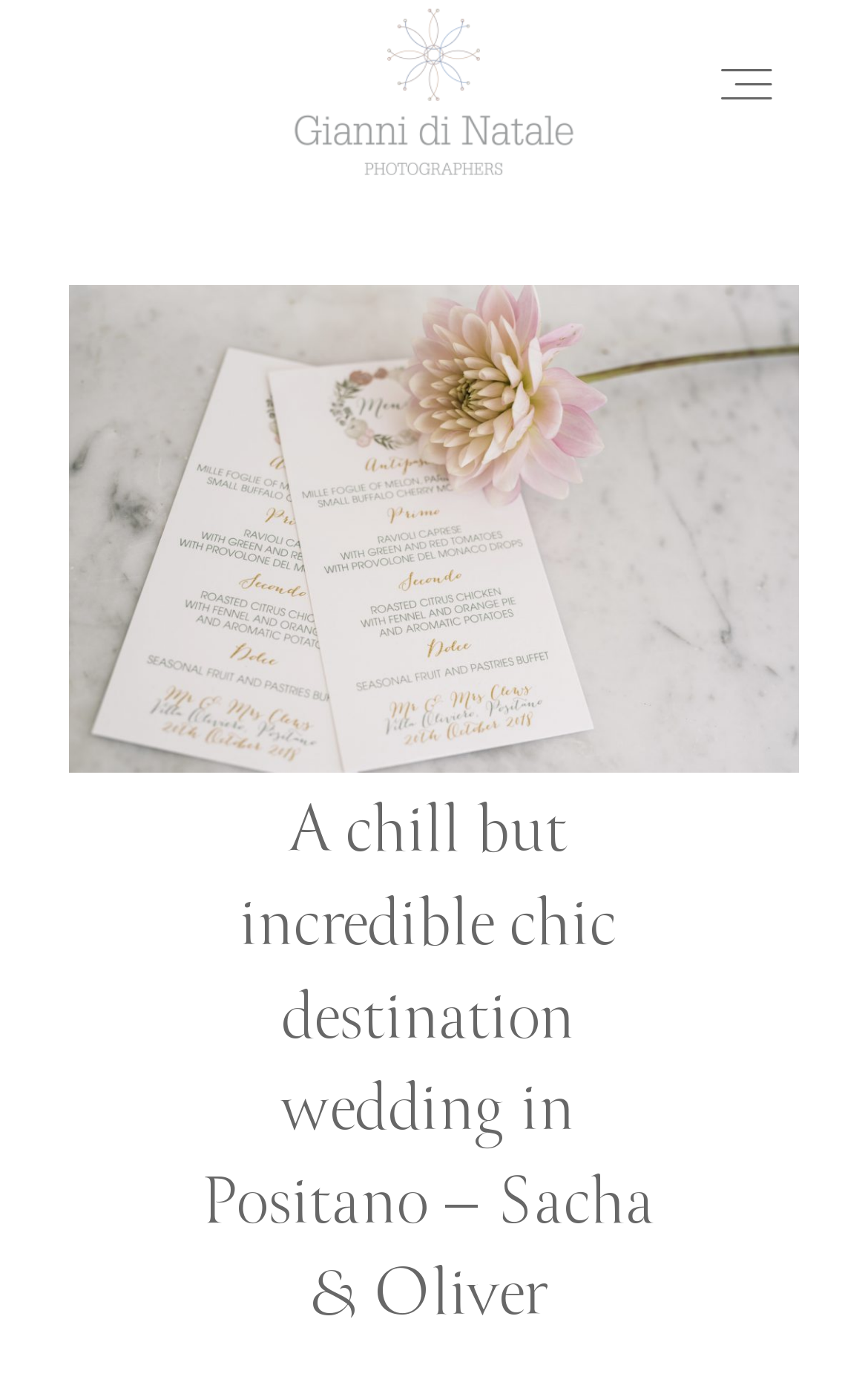How many navigation links are there?
Examine the screenshot and reply with a single word or phrase.

7